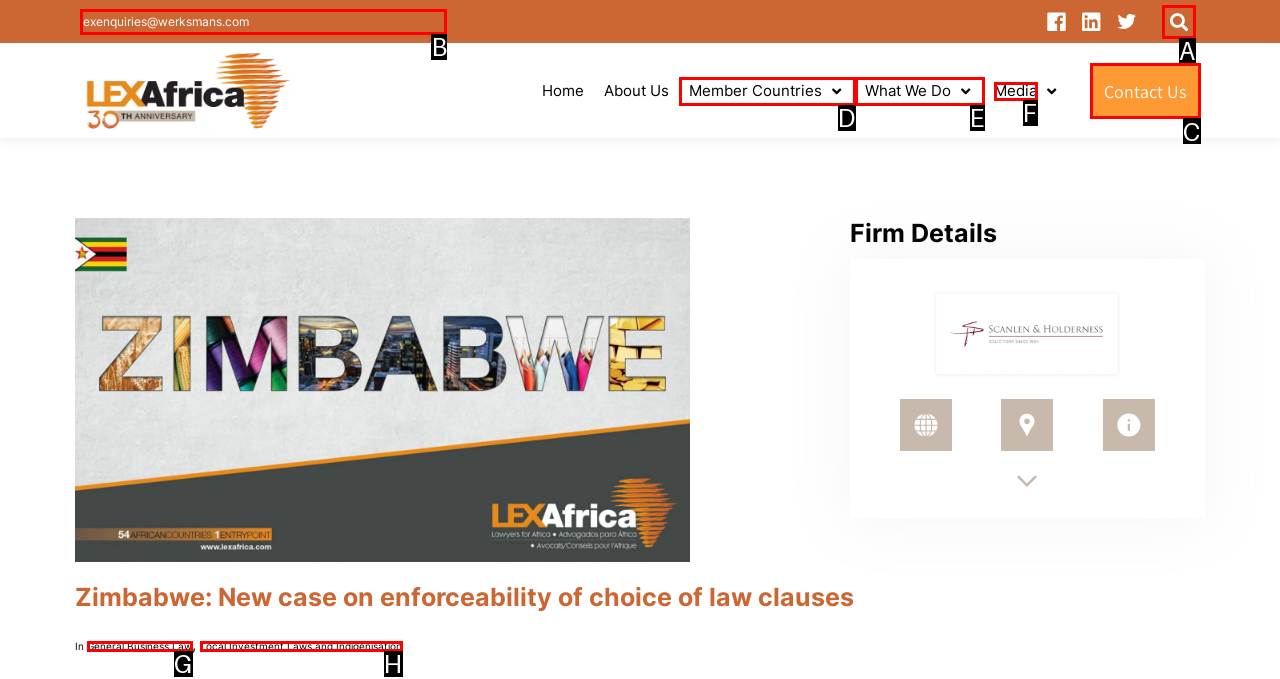Tell me which one HTML element best matches the description: Member Countries
Answer with the option's letter from the given choices directly.

D